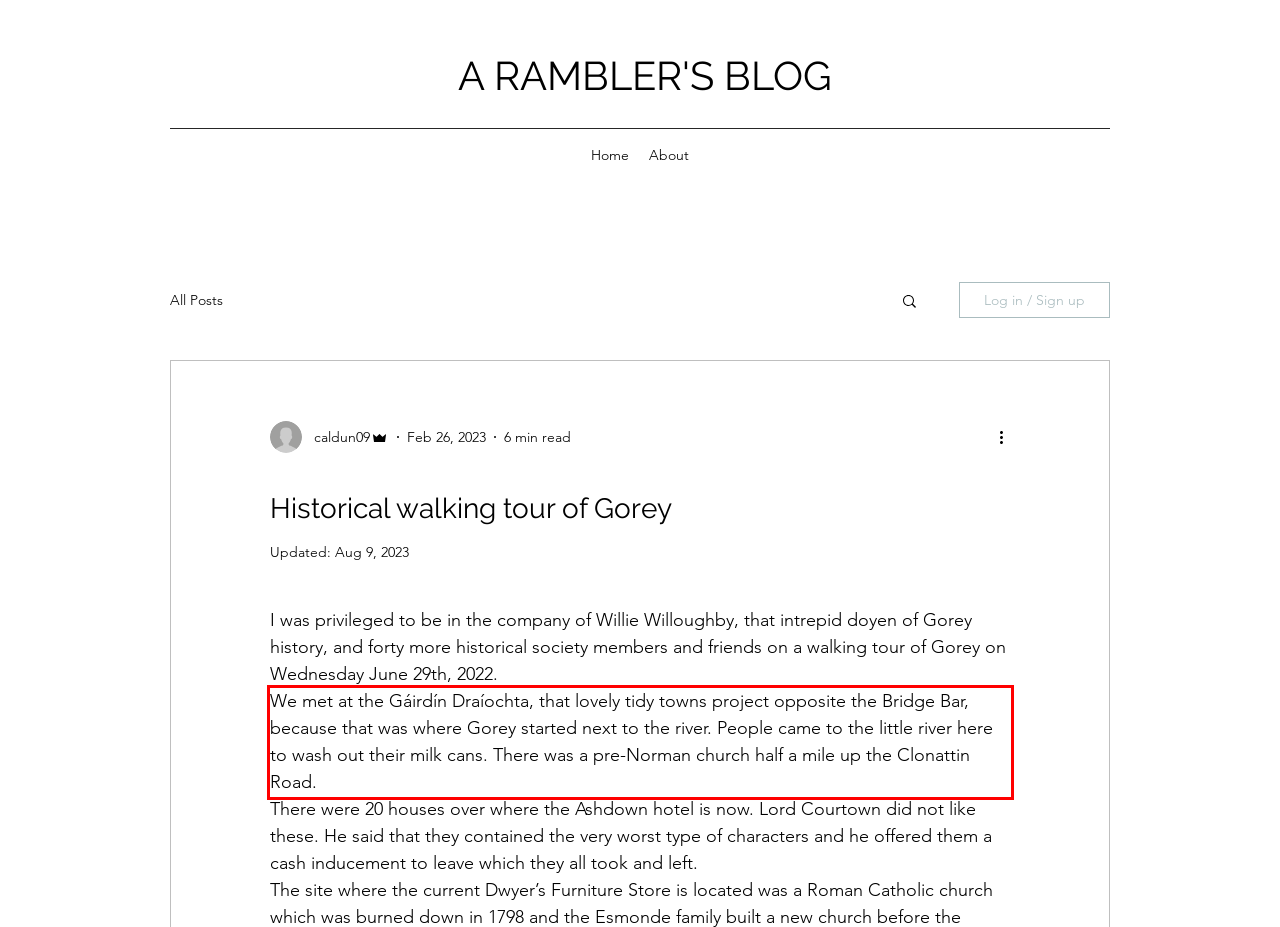Examine the webpage screenshot and use OCR to obtain the text inside the red bounding box.

We met at the Gáirdín Draíochta, that lovely tidy towns project opposite the Bridge Bar, because that was where Gorey started next to the river. People came to the little river here to wash out their milk cans. There was a pre-Norman church half a mile up the Clonattin Road.